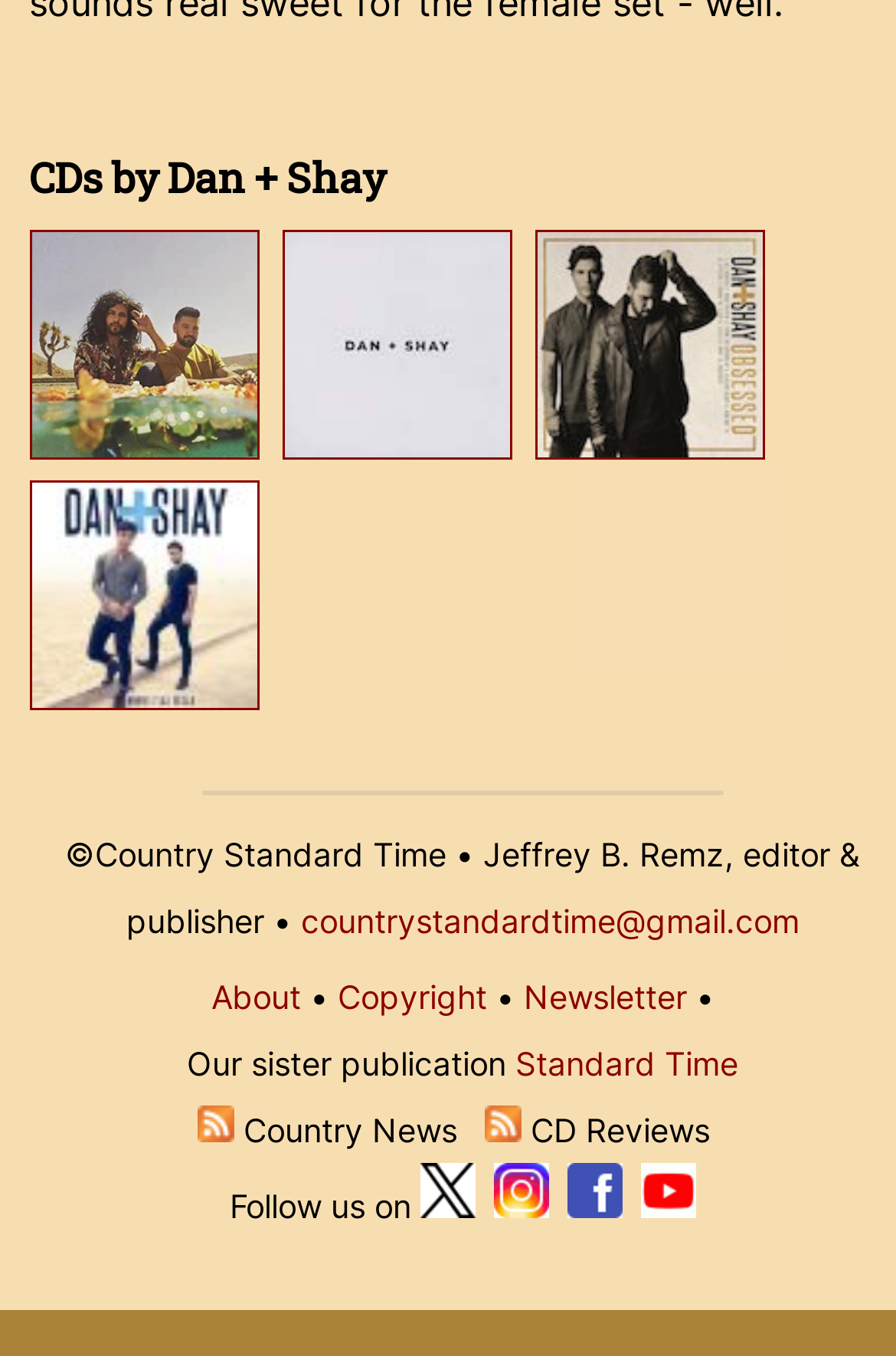Examine the image carefully and respond to the question with a detailed answer: 
What social media platforms are linked on this webpage?

The webpage has links to four social media platforms, namely Twitter, Instagram, Facebook, and YouTube, each with an accompanying image.